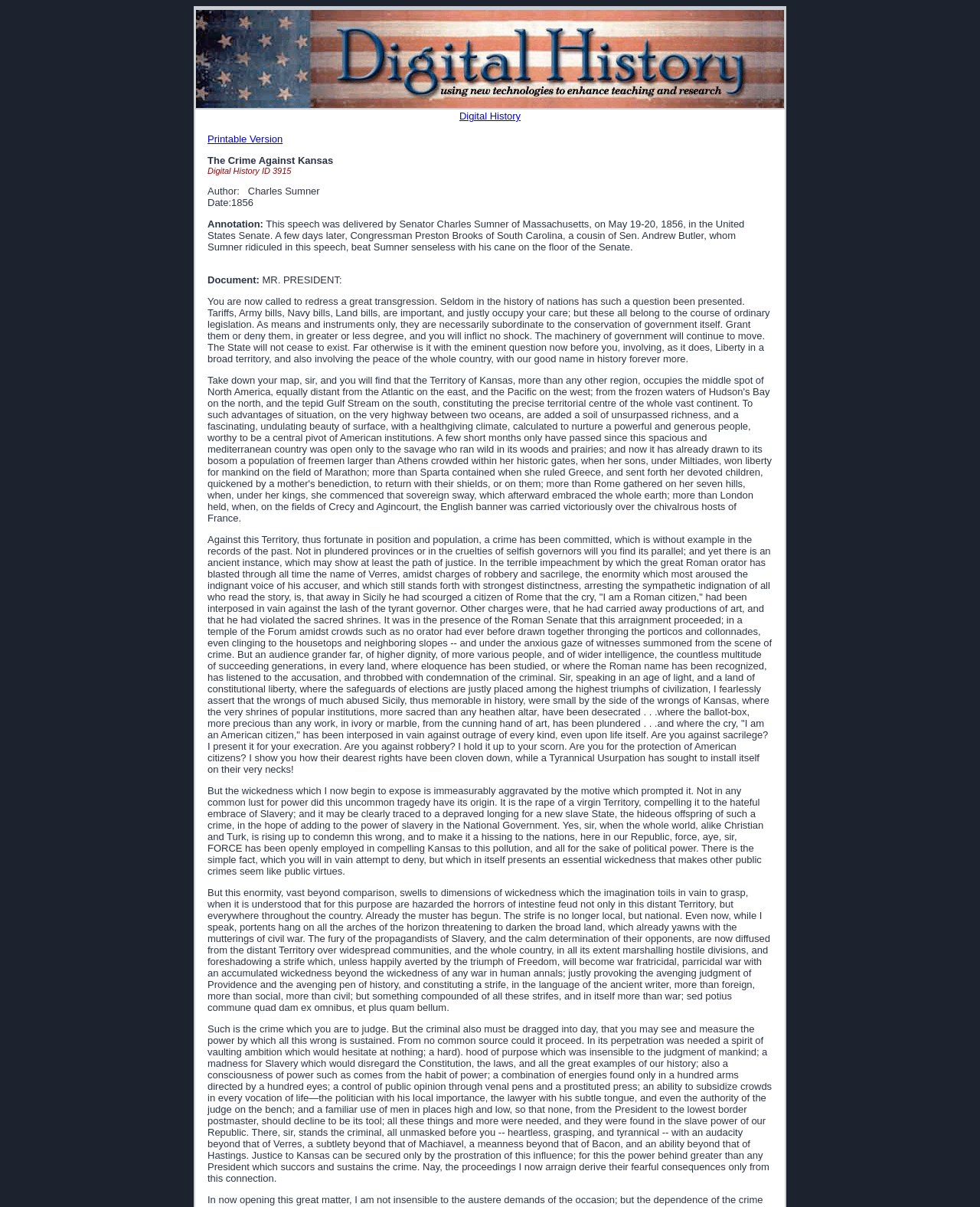Is the speech written in a formal tone?
Answer the question using a single word or phrase, according to the image.

Yes